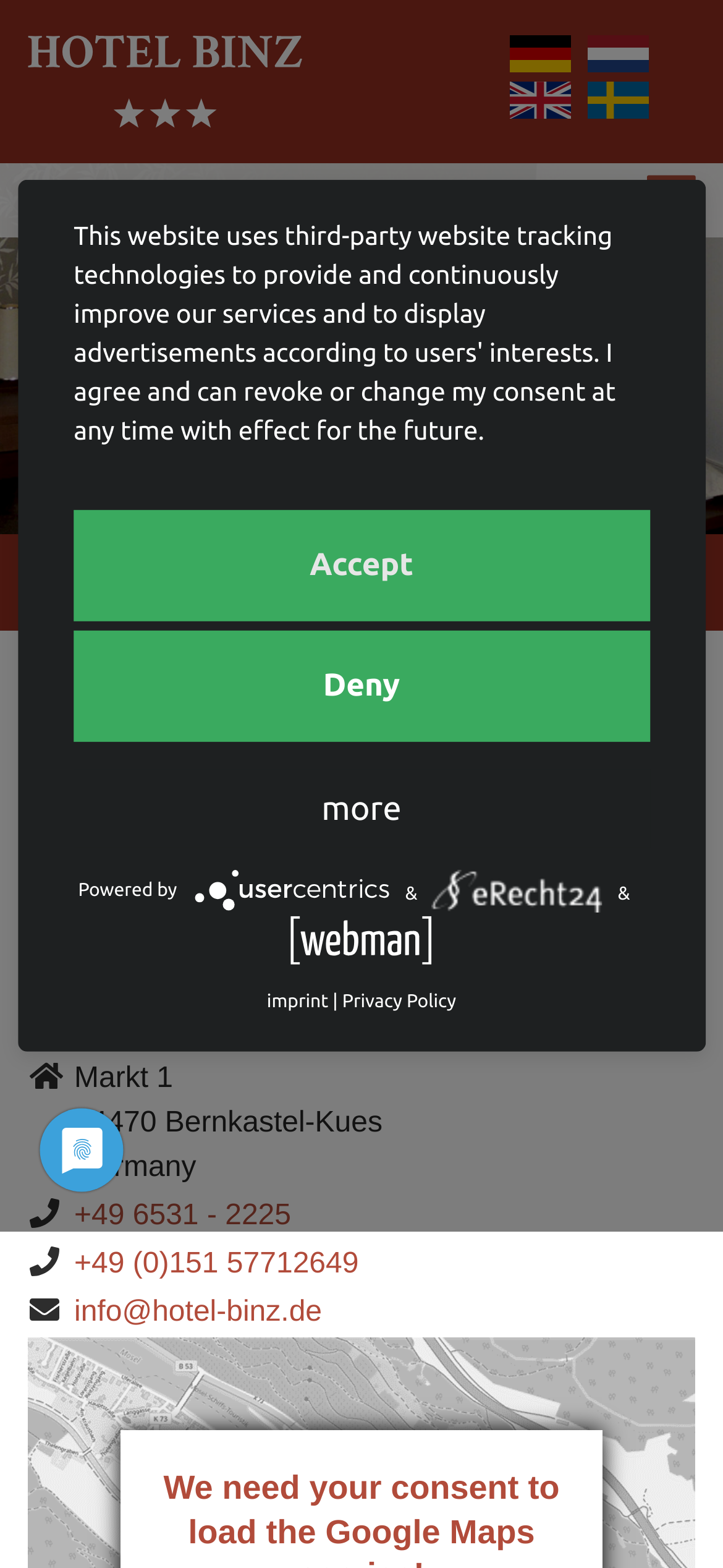Return the bounding box coordinates of the UI element that corresponds to this description: "Book room now". The coordinates must be given as four float numbers in the range of 0 and 1, [left, top, right, bottom].

[0.369, 0.353, 0.772, 0.39]